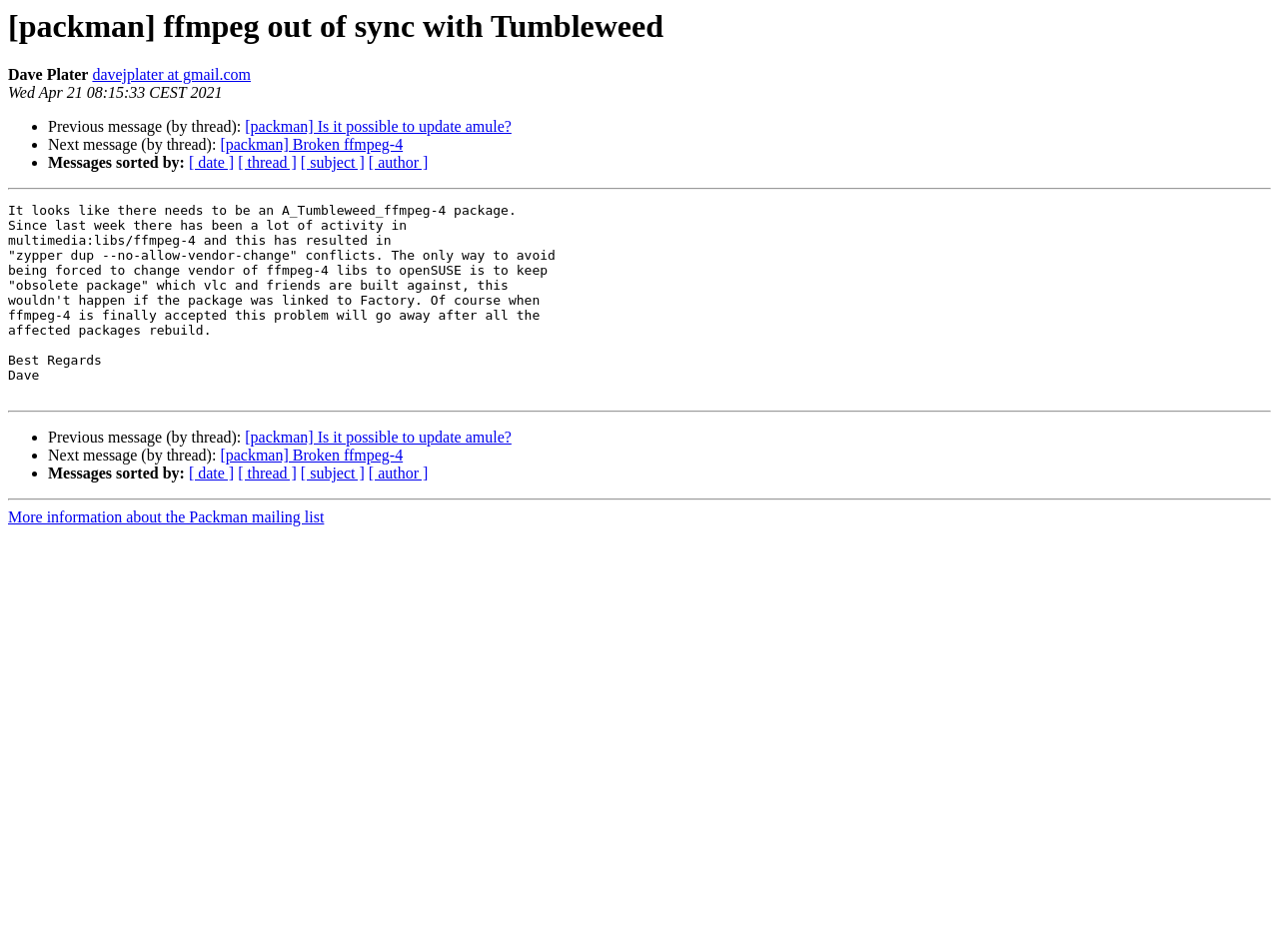Identify the bounding box coordinates of the element that should be clicked to fulfill this task: "View next message in thread". The coordinates should be provided as four float numbers between 0 and 1, i.e., [left, top, right, bottom].

[0.038, 0.143, 0.172, 0.161]